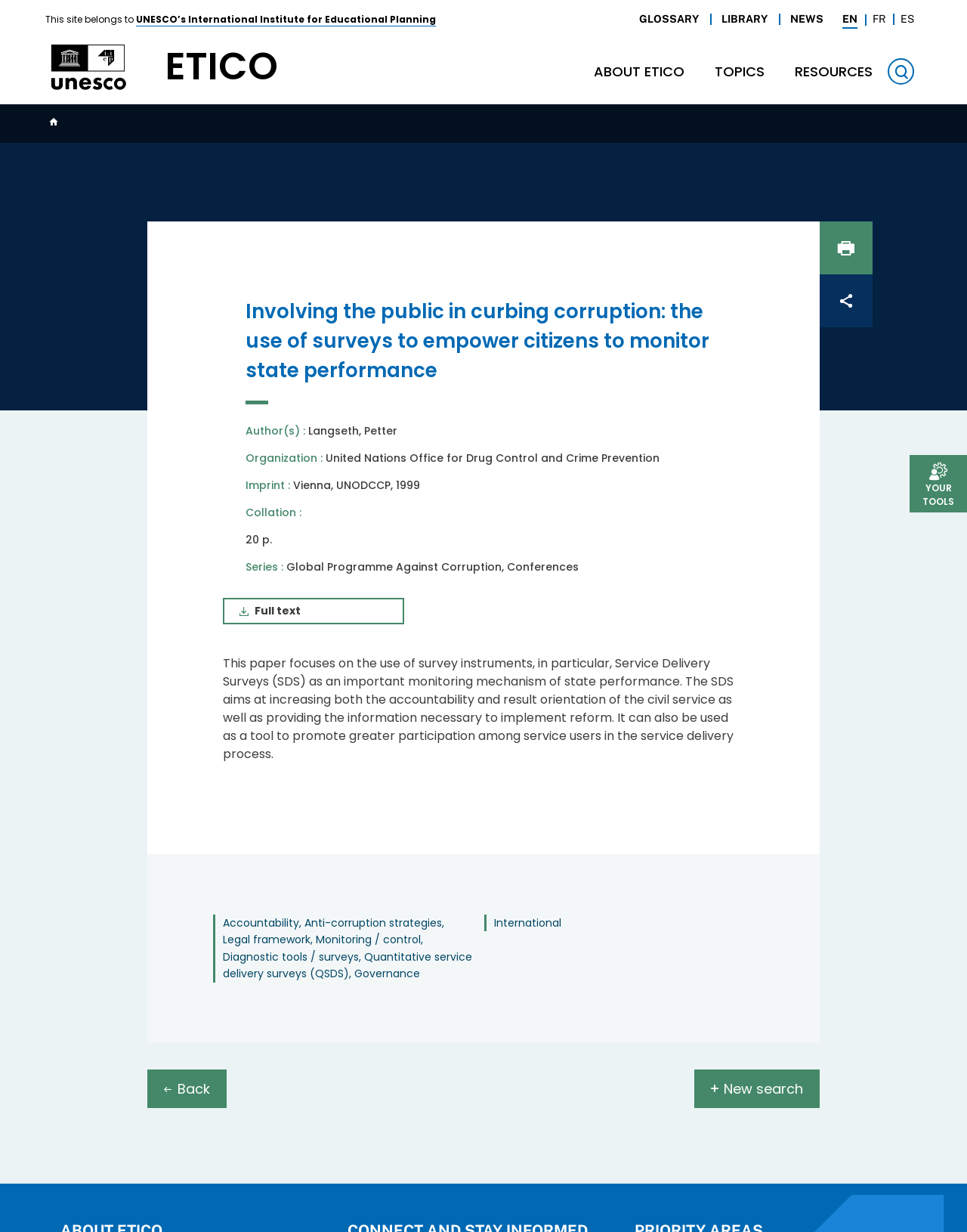Can you show the bounding box coordinates of the region to click on to complete the task described in the instruction: "Find out more about this website"?

None